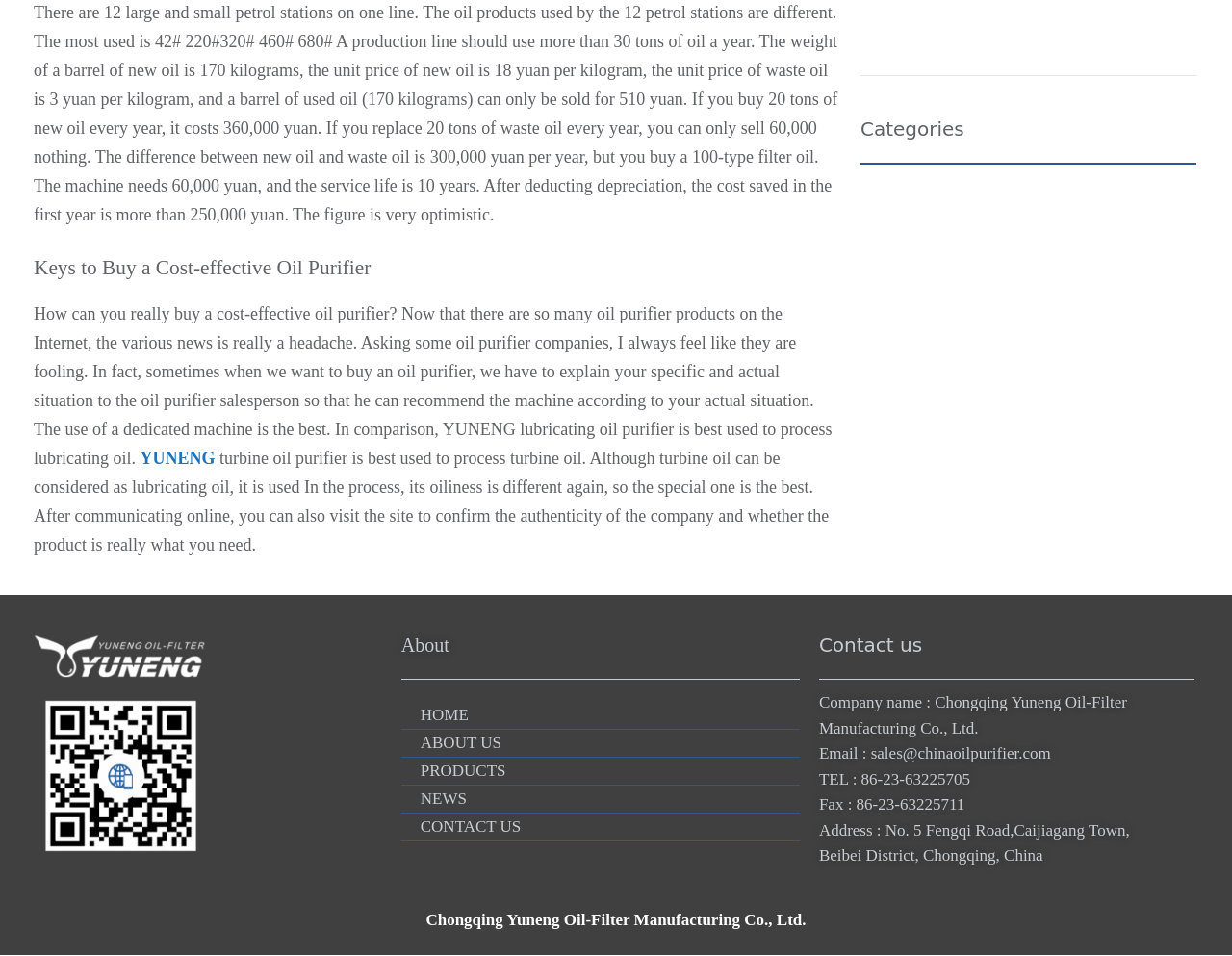Utilize the details in the image to give a detailed response to the question: How much does it cost to buy 20 tons of new oil every year?

According to the calculation provided on the webpage, if you buy 20 tons of new oil every year, it costs 360,000 yuan.